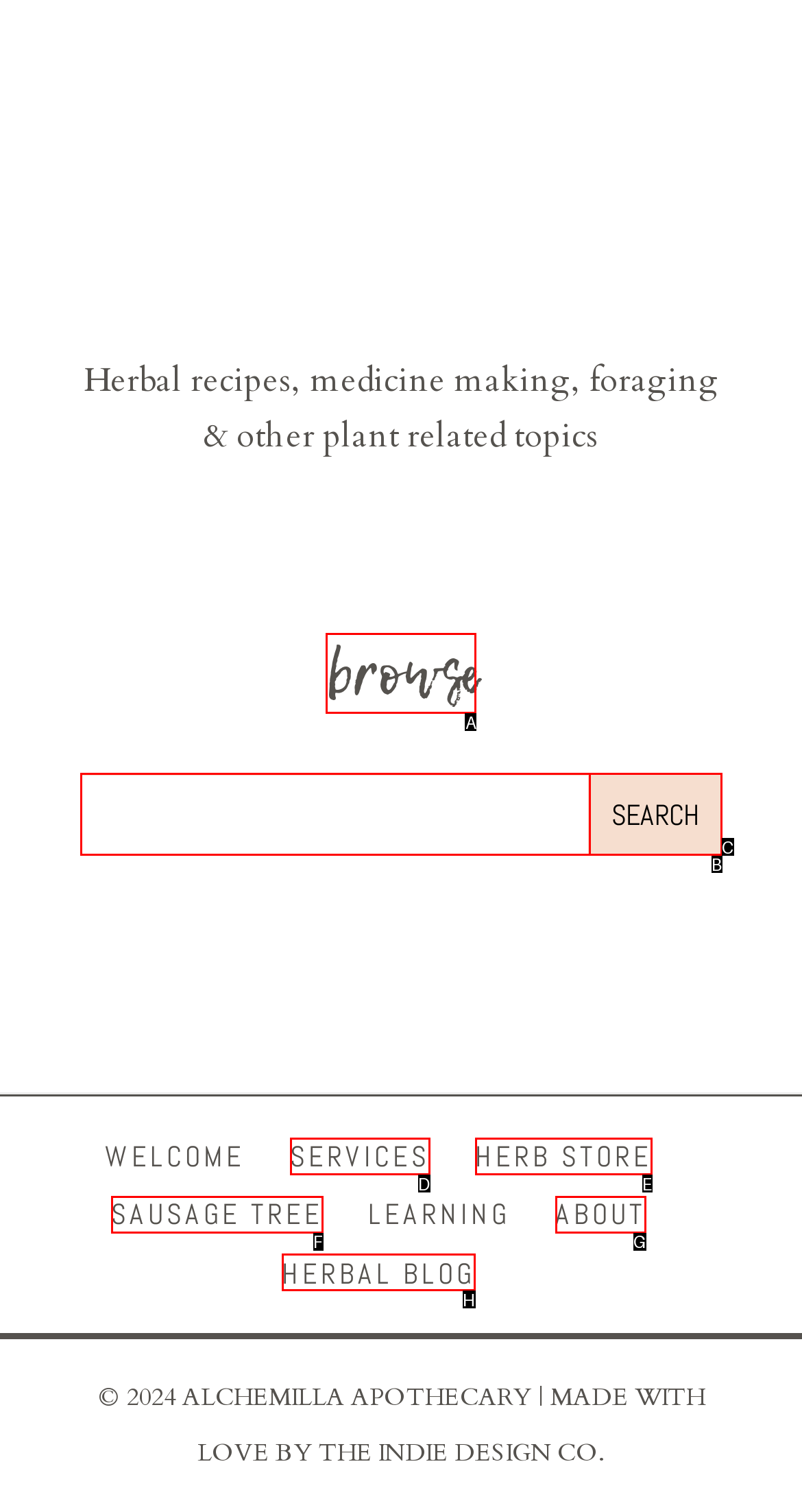Which HTML element should be clicked to complete the task: browse herbal recipes? Answer with the letter of the corresponding option.

A